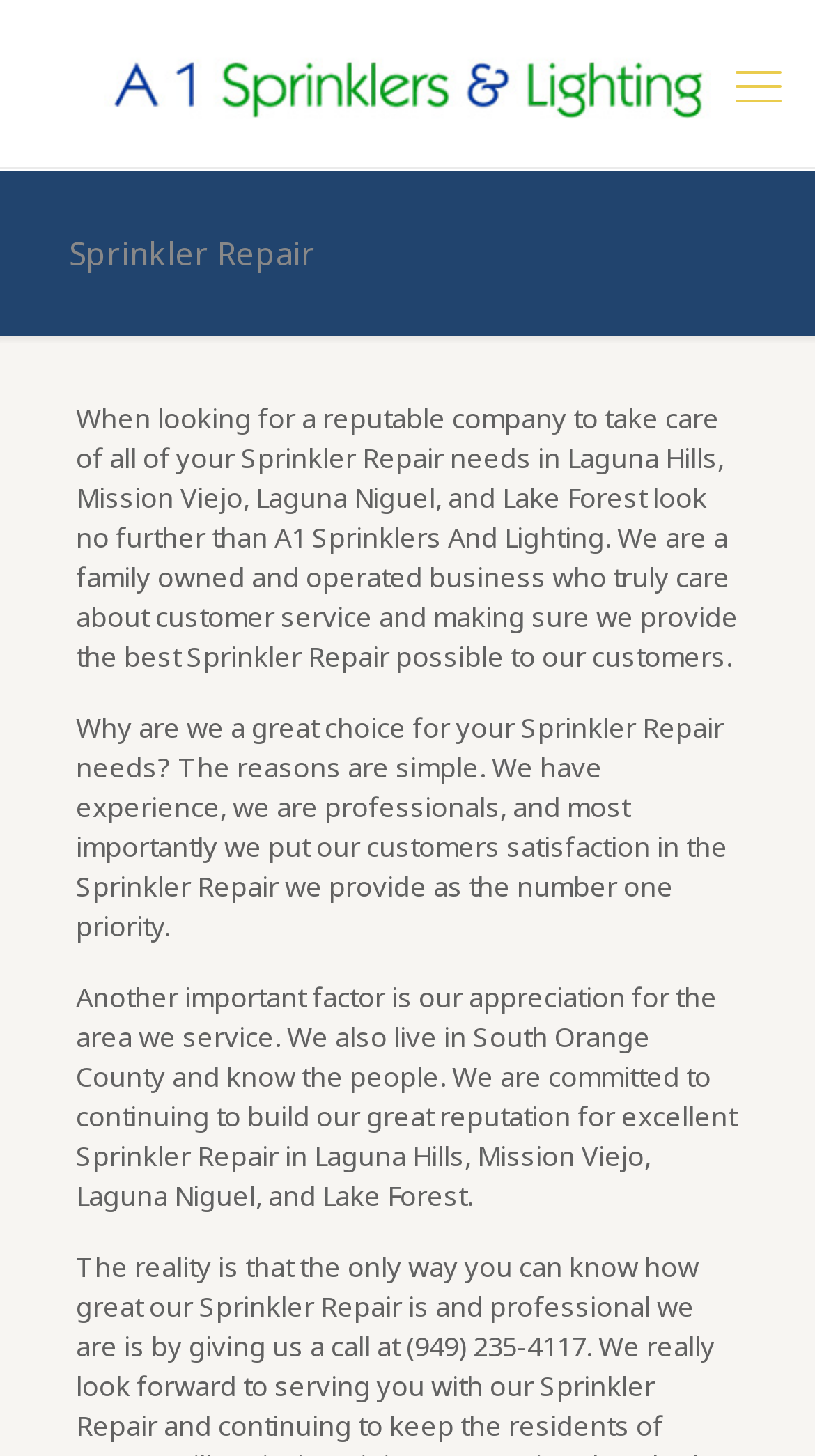What is the top priority of A1 Sprinklers And Lighting?
Based on the image, respond with a single word or phrase.

Customer satisfaction